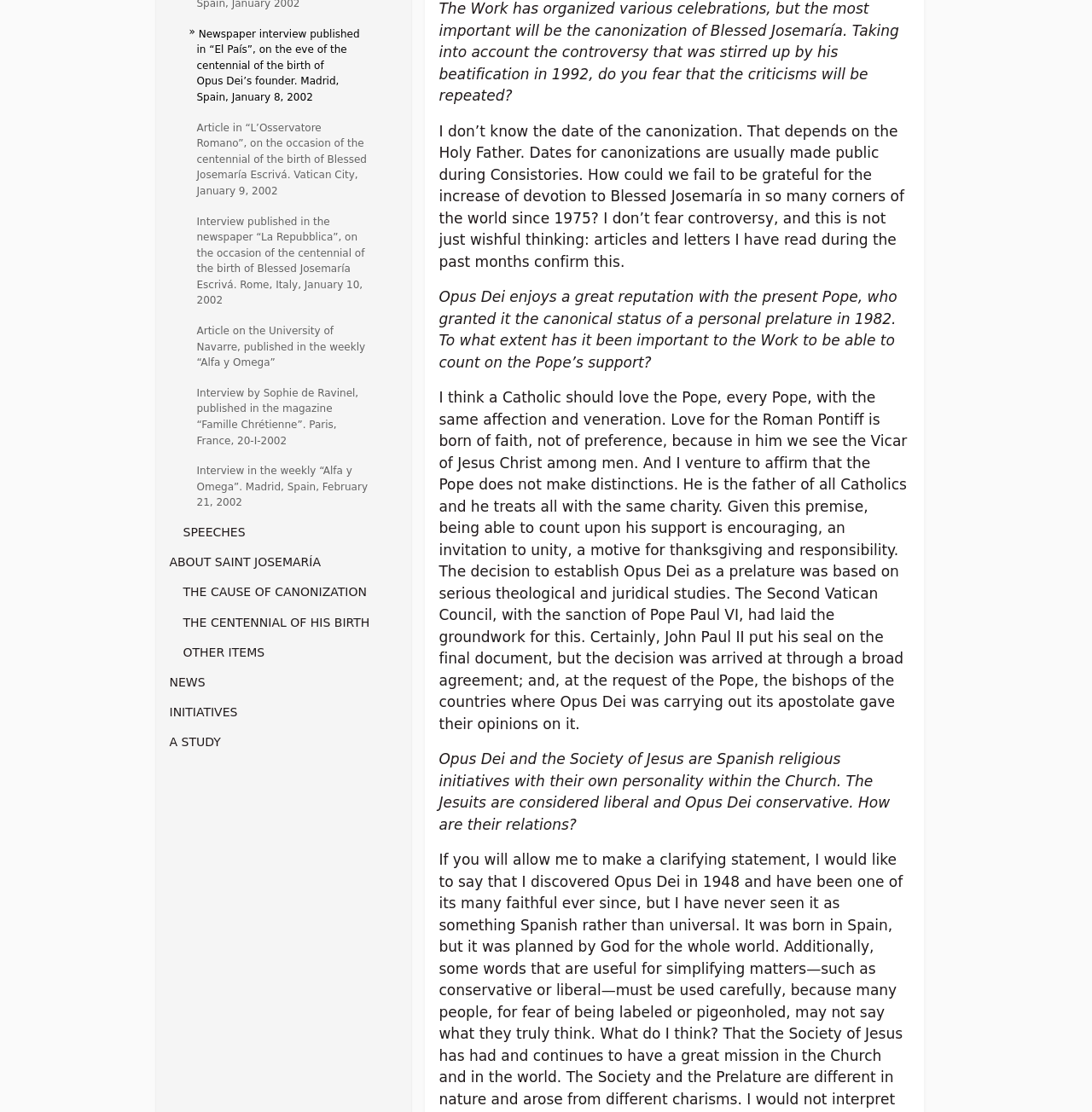Locate the bounding box coordinates for the element described below: "Speeches". The coordinates must be four float values between 0 and 1, formatted as [left, top, right, bottom].

[0.168, 0.472, 0.225, 0.485]